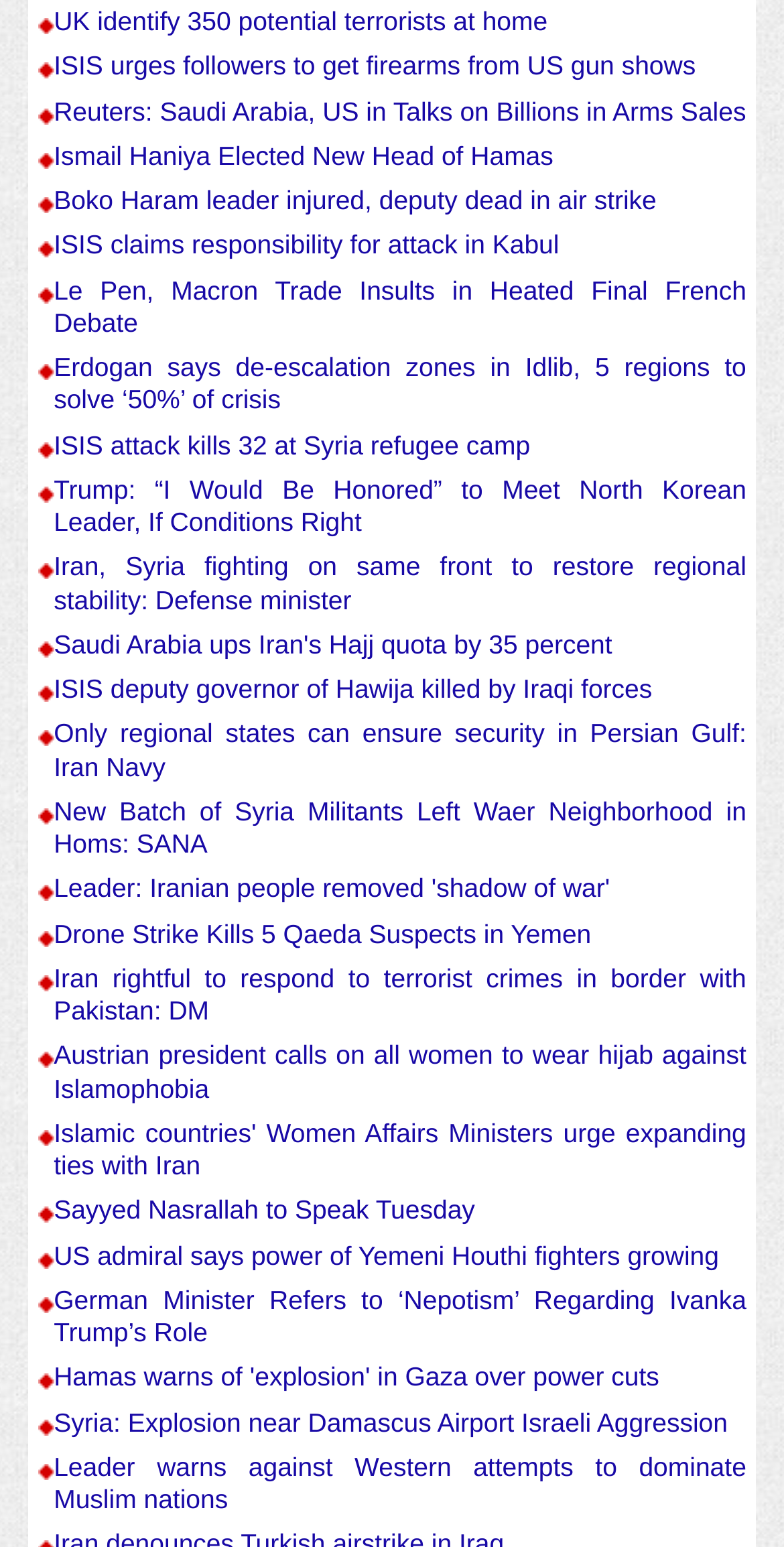Is there a pattern in the formatting of the news article titles?
Refer to the image and provide a concise answer in one word or phrase.

Yes, they are all in title case